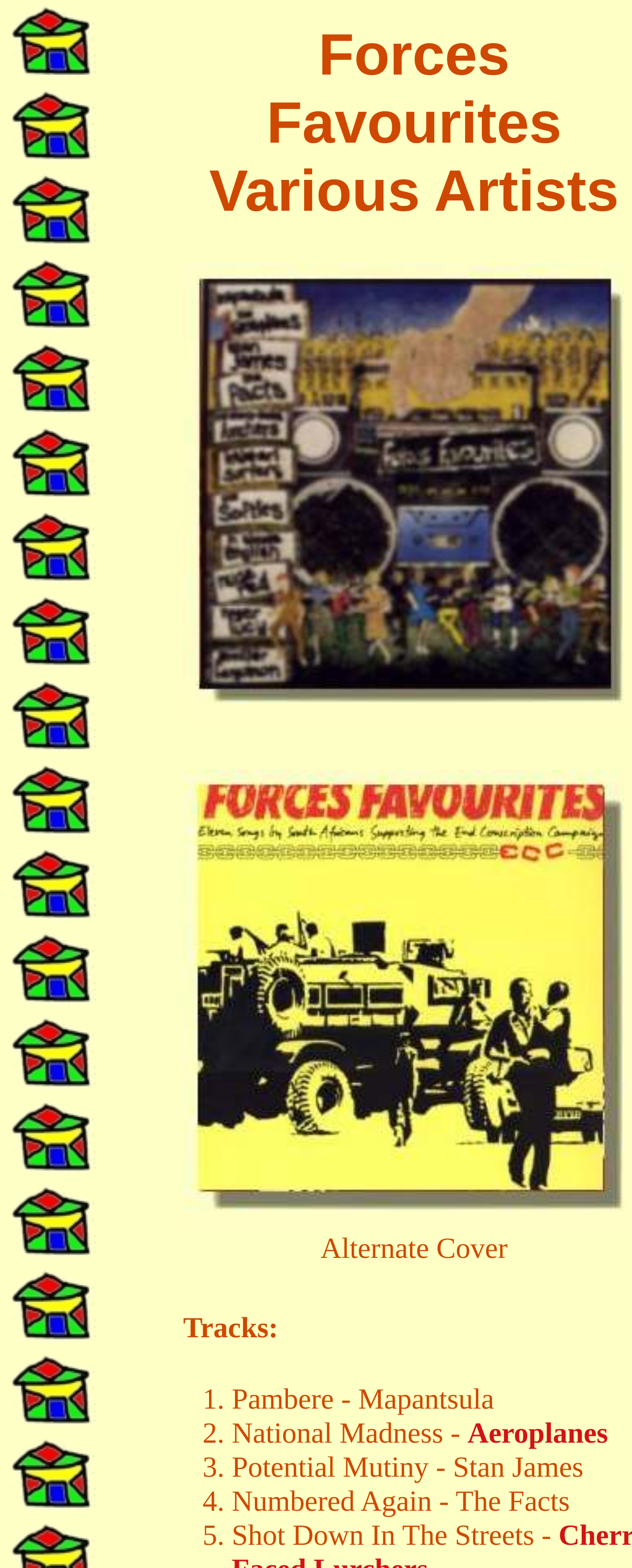Please find the bounding box coordinates in the format (top-left x, top-left y, bottom-right x, bottom-right y) for the given element description. Ensure the coordinates are floating point numbers between 0 and 1. Description: Aeroplanes

[0.74, 0.904, 0.962, 0.924]